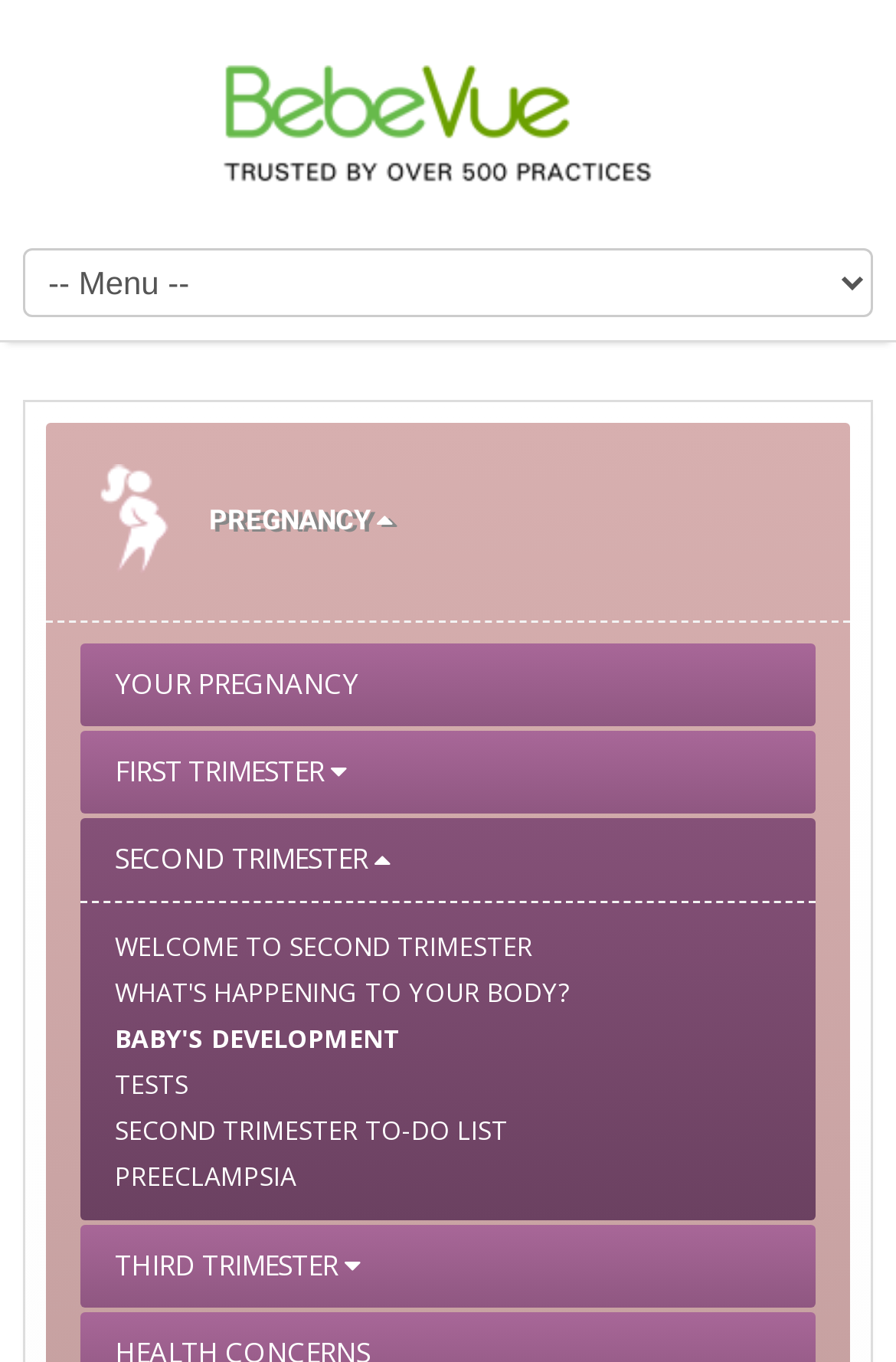Identify the bounding box for the UI element described as: "HOW TO WRAP A BABY". The coordinates should be four float numbers between 0 and 1, i.e., [left, top, right, bottom].

[0.09, 0.197, 0.91, 0.257]